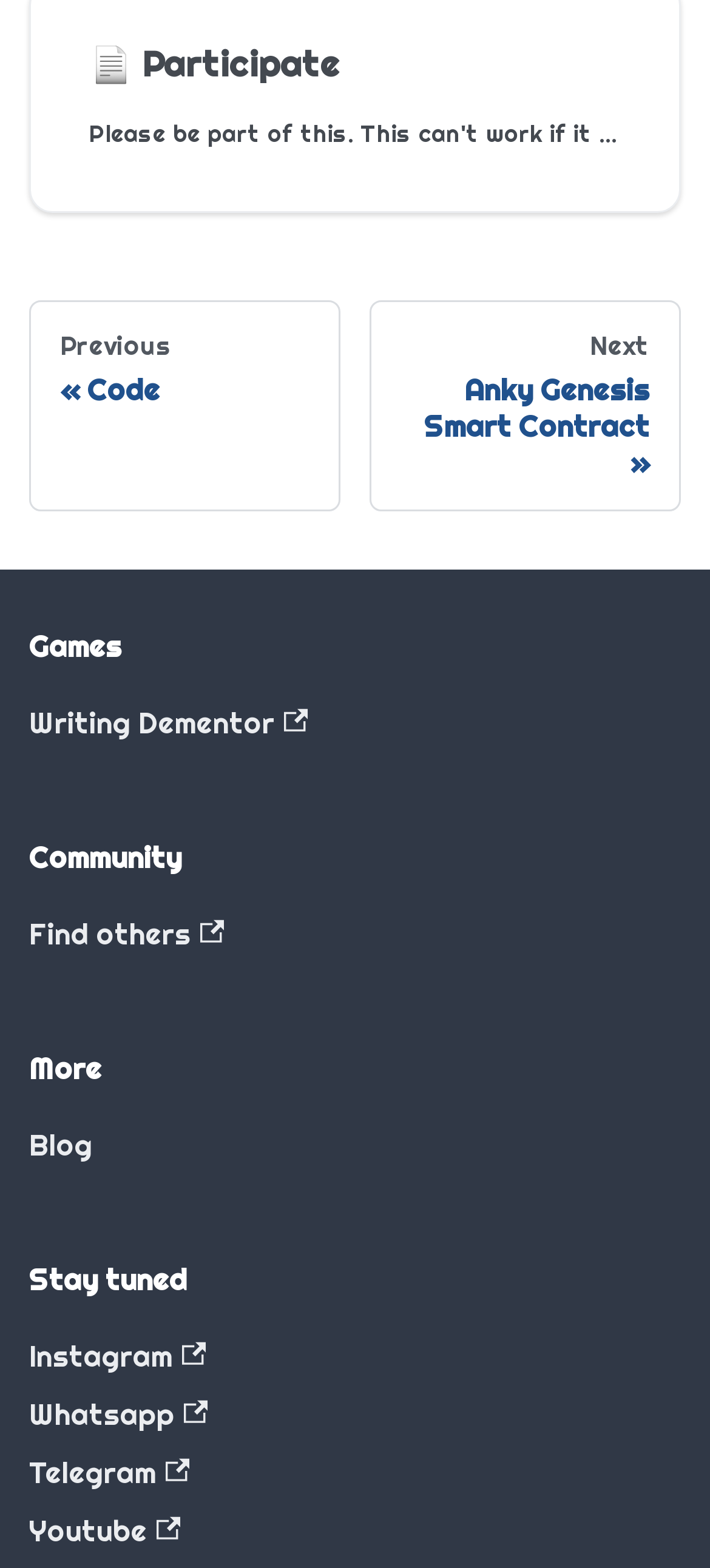What is the theme of the links section?
Using the information from the image, provide a comprehensive answer to the question.

The theme of the links section appears to be community and resources, as indicated by the links to 'Games', 'Community', 'More', and 'Stay tuned', which suggest a focus on community engagement and resource provision.